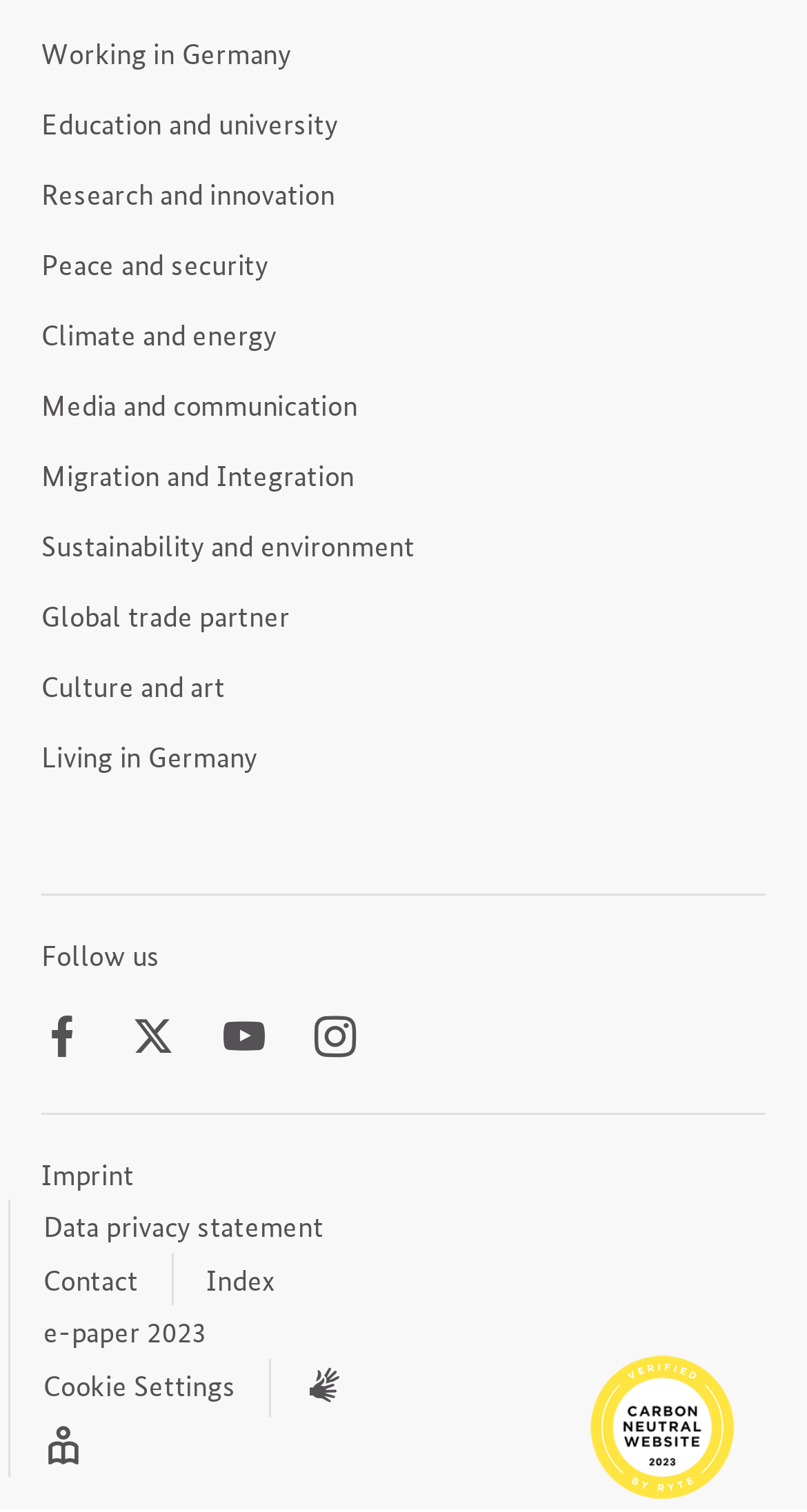Please locate the bounding box coordinates of the element's region that needs to be clicked to follow the instruction: "View 'Imprint'". The bounding box coordinates should be provided as four float numbers between 0 and 1, i.e., [left, top, right, bottom].

[0.031, 0.759, 0.187, 0.794]